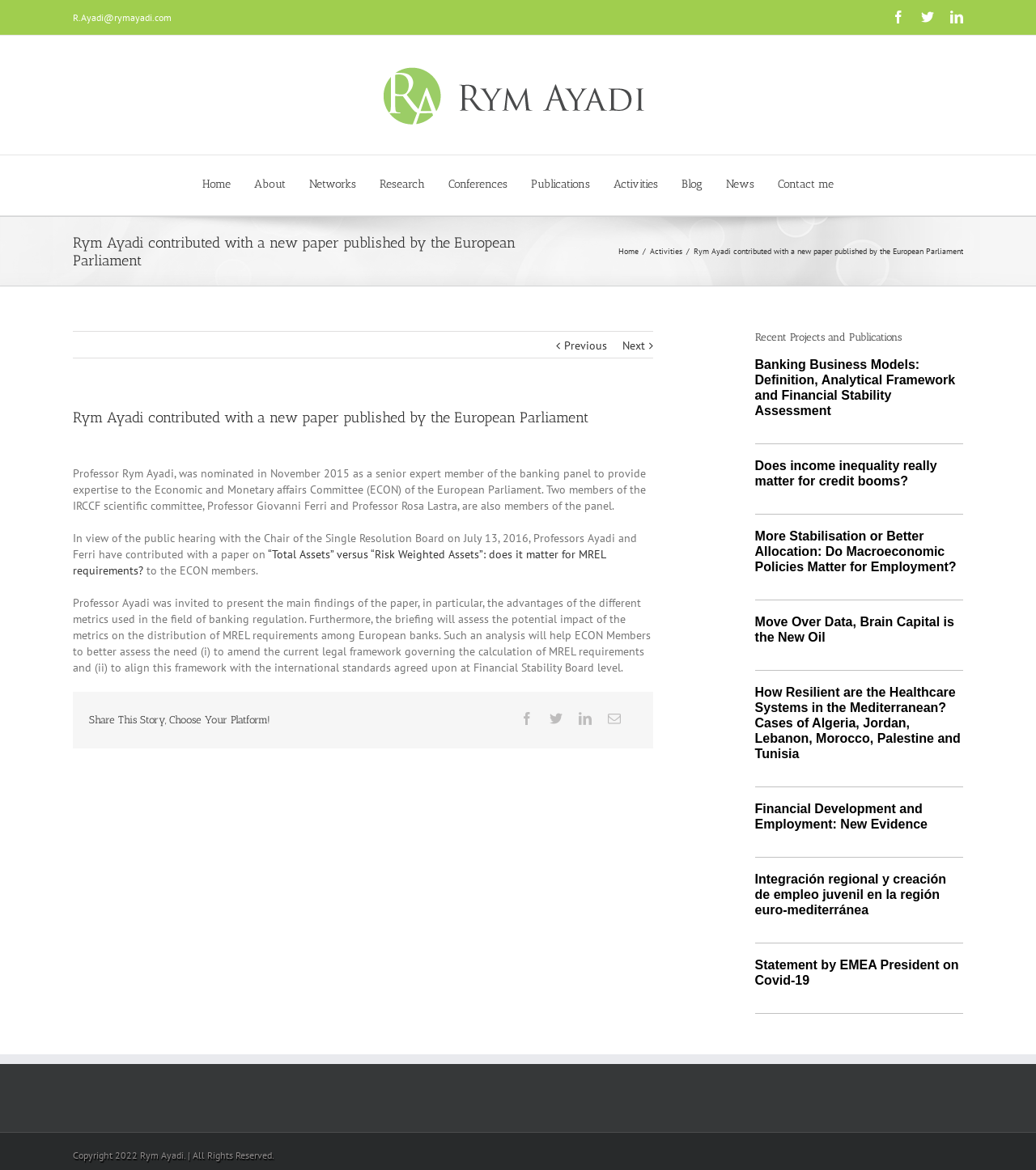What is the topic of the paper presented by Professor Ayadi to the ECON members?
Answer the question with just one word or phrase using the image.

MREL requirements